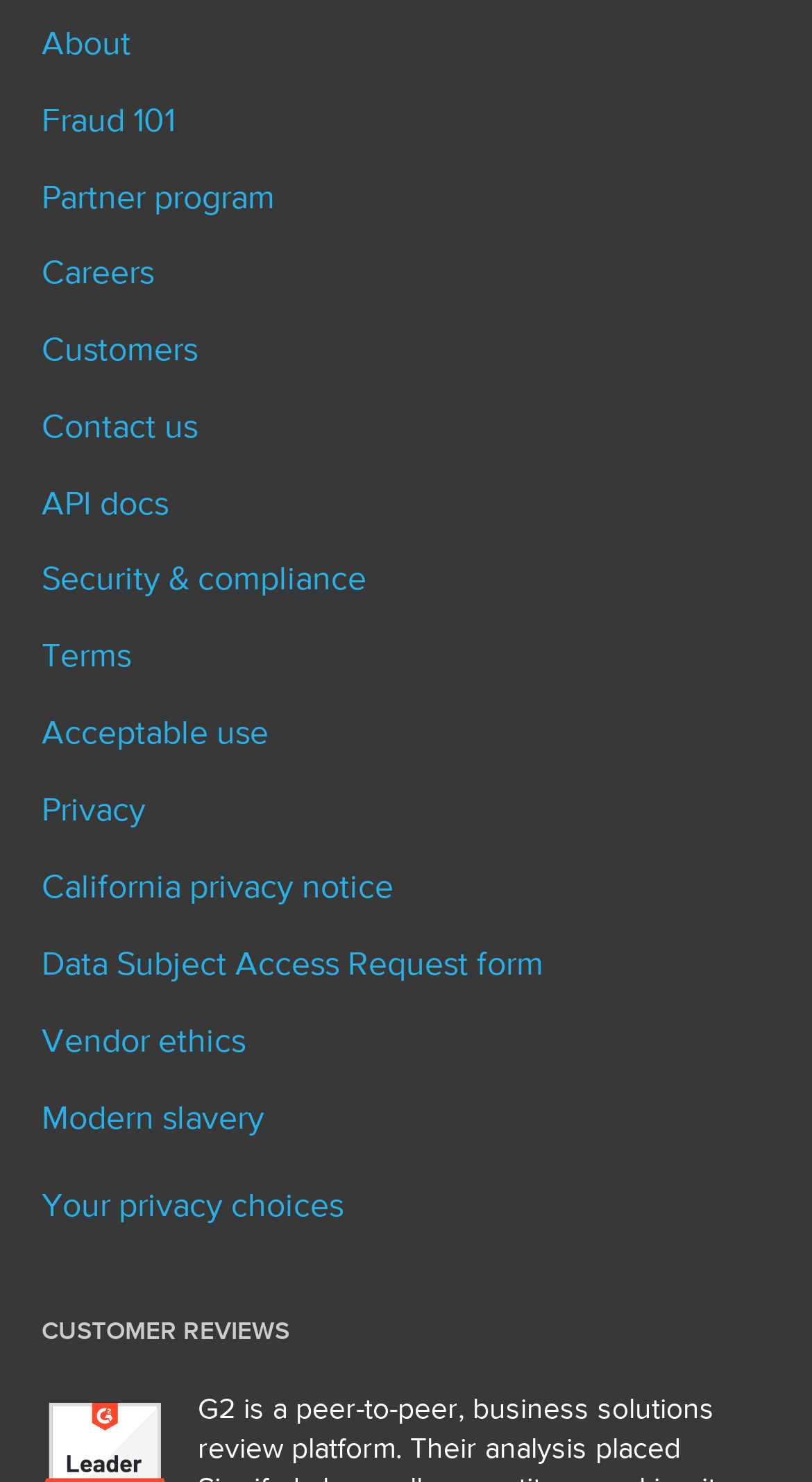Find the coordinates for the bounding box of the element with this description: "API docs".

[0.051, 0.331, 0.949, 0.381]